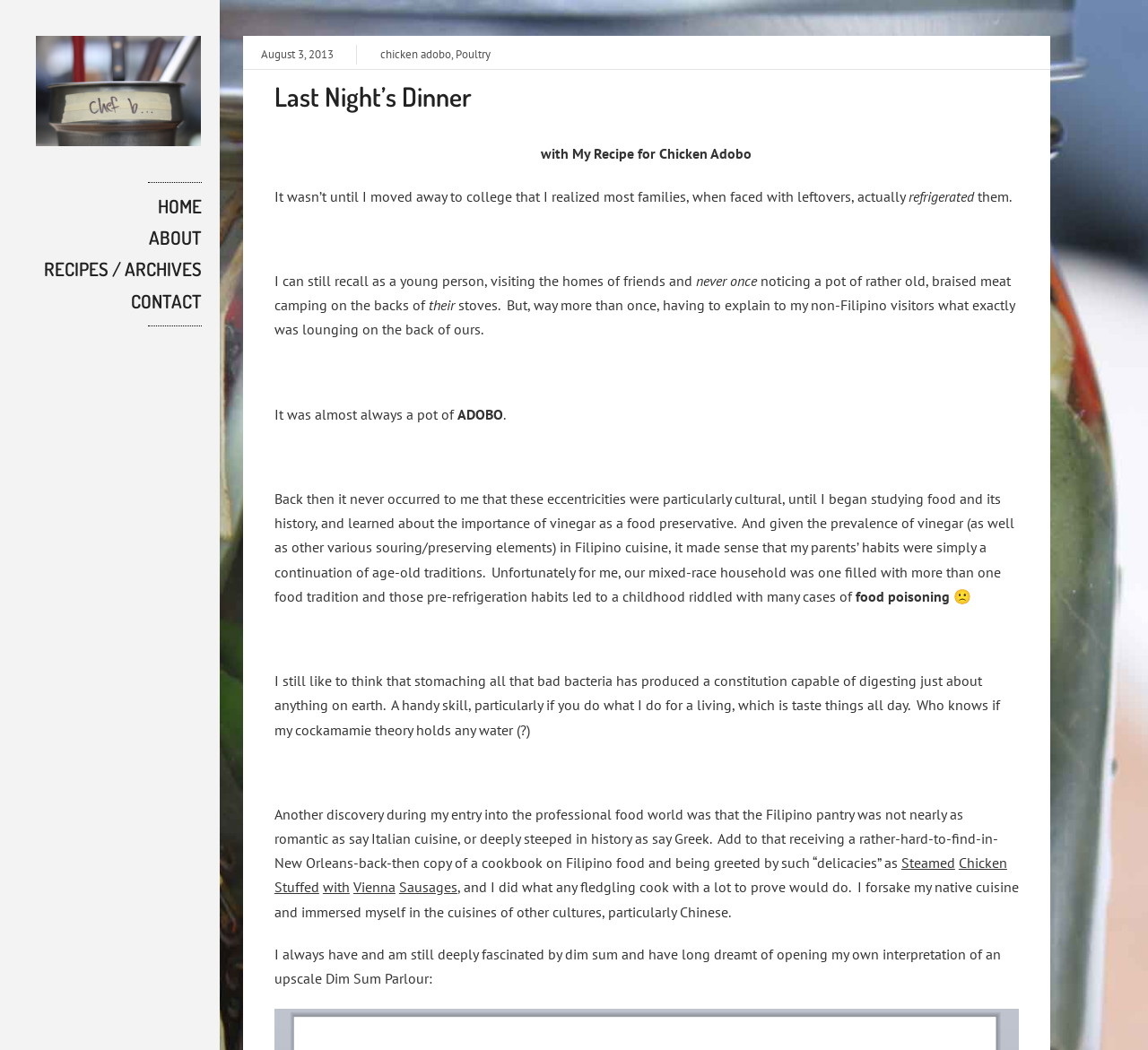Extract the bounding box for the UI element that matches this description: "suggestion".

None